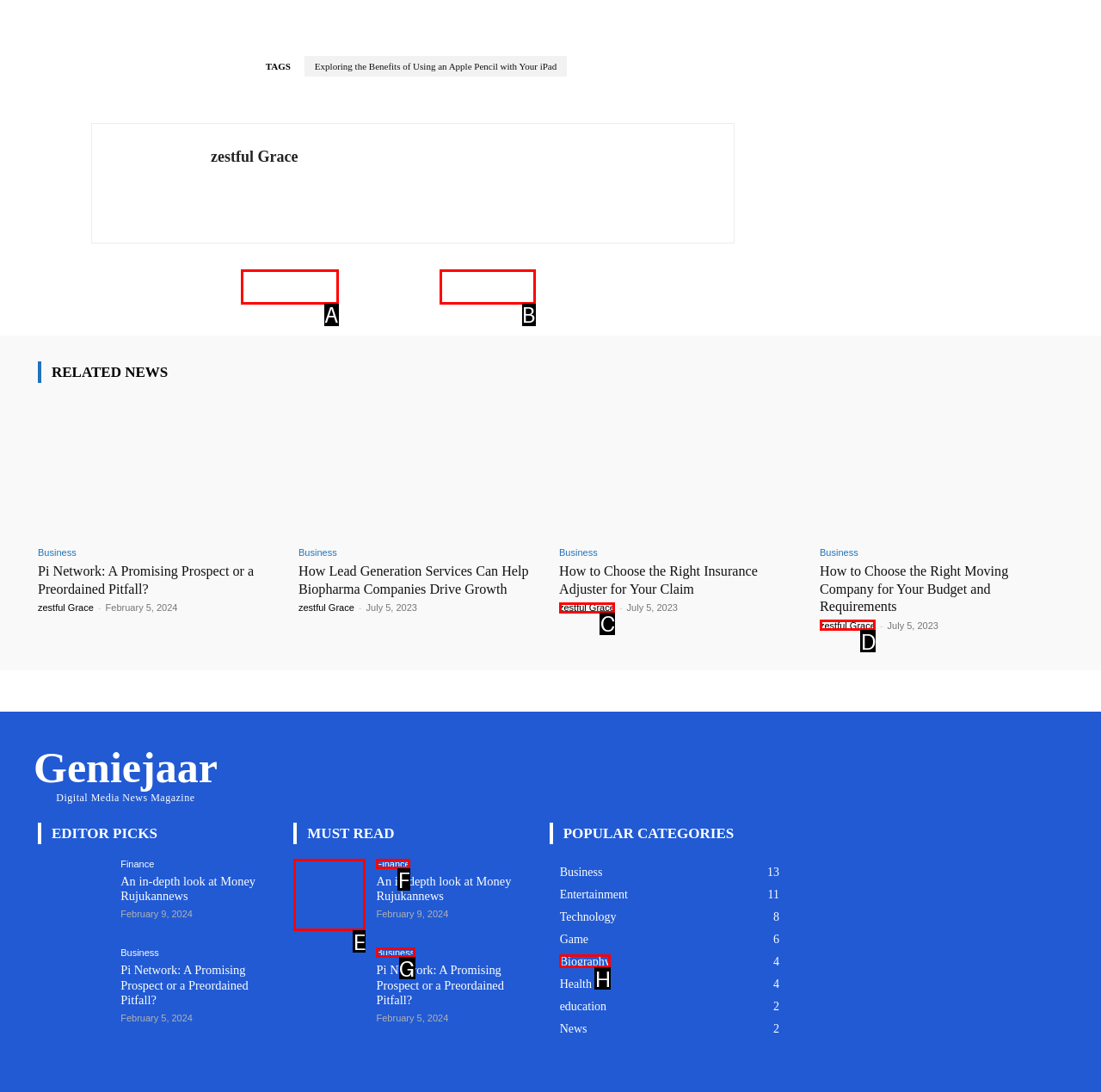Given the description: zestful Grace, choose the HTML element that matches it. Indicate your answer with the letter of the option.

C